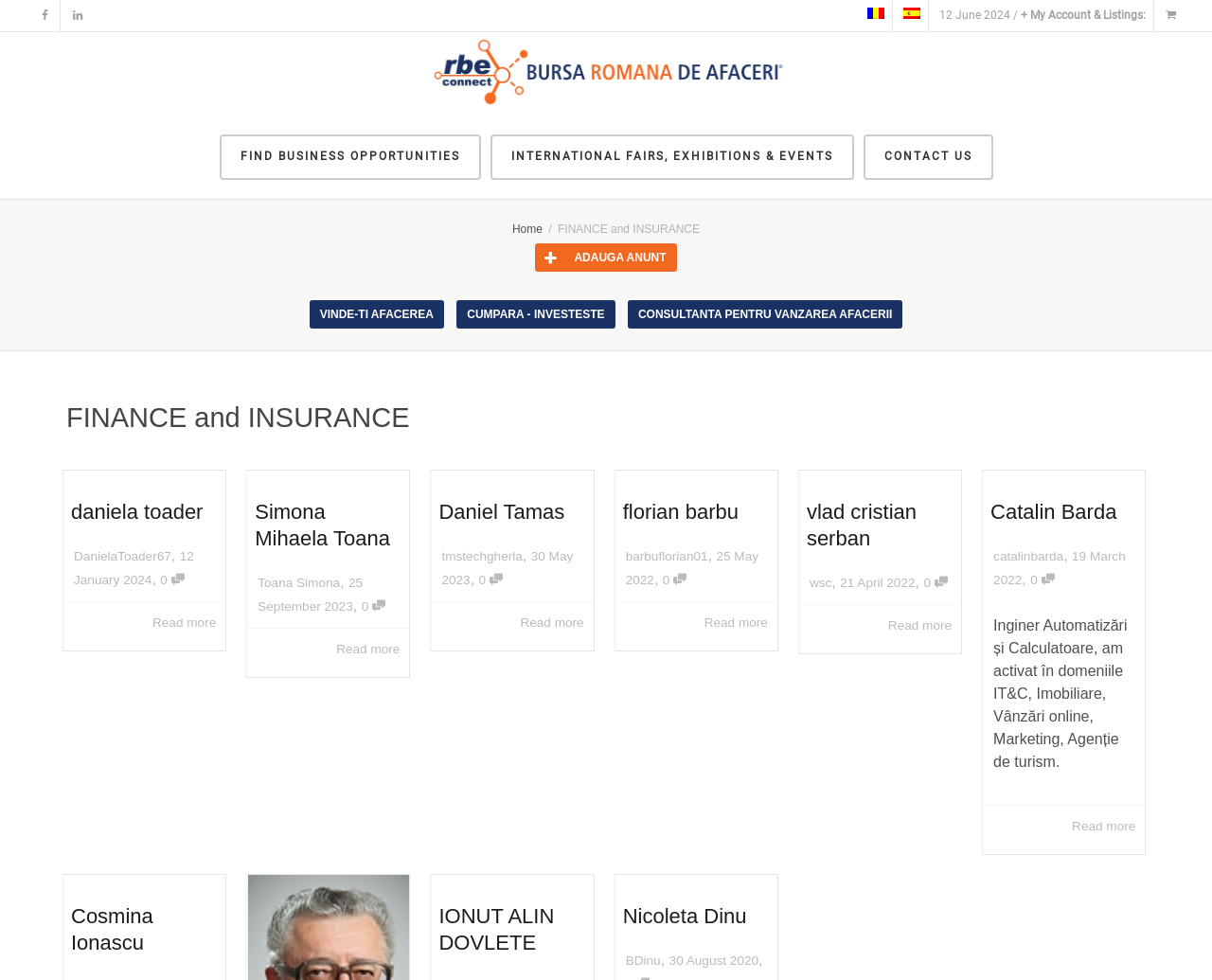What is the main category of the webpage?
Refer to the image and provide a one-word or short phrase answer.

FINANCE and INSURANCE